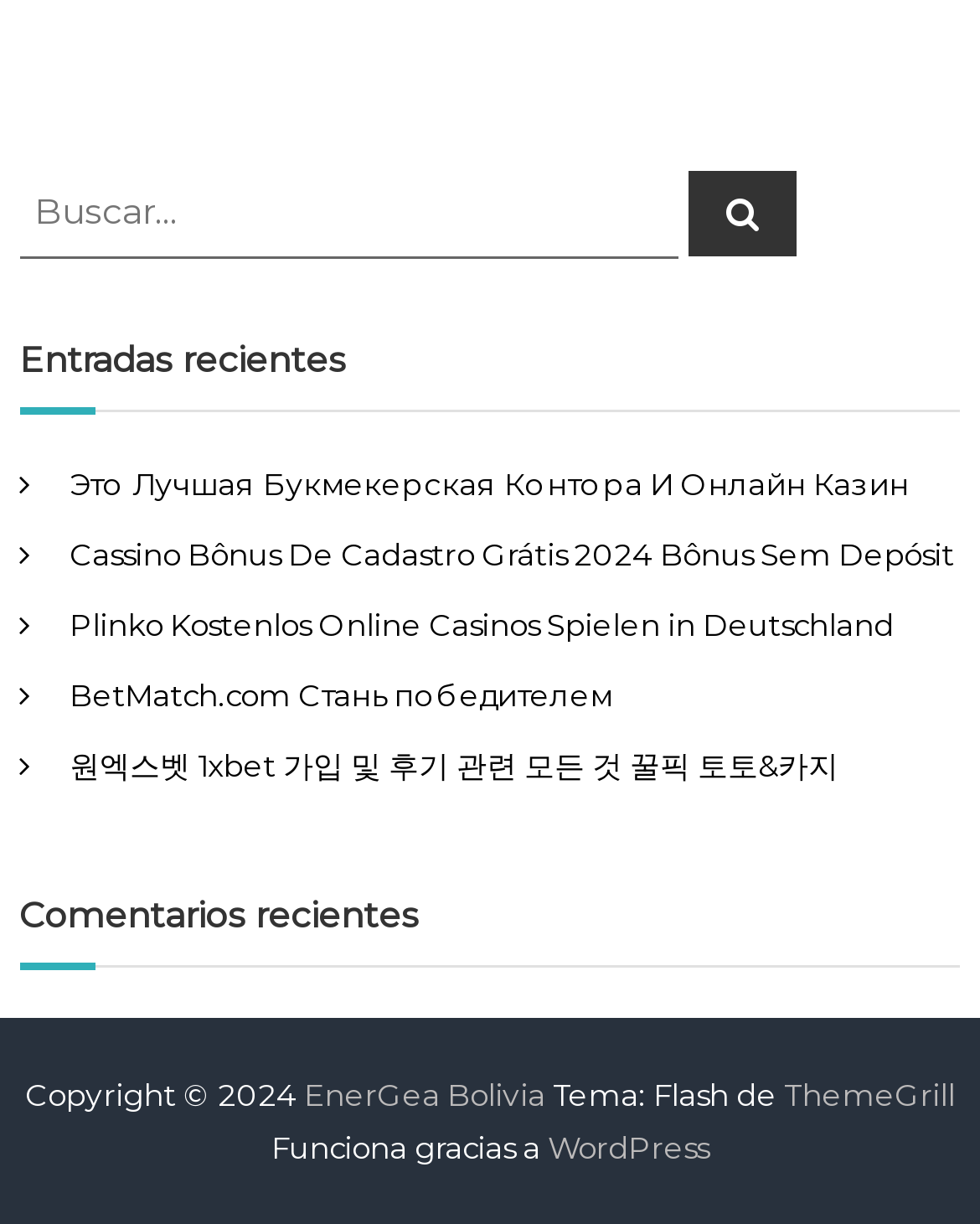What is the copyright year?
Kindly answer the question with as much detail as you can.

At the bottom of the webpage, there is a copyright notice that says 'Copyright © 2024', indicating that the copyright year is 2024.